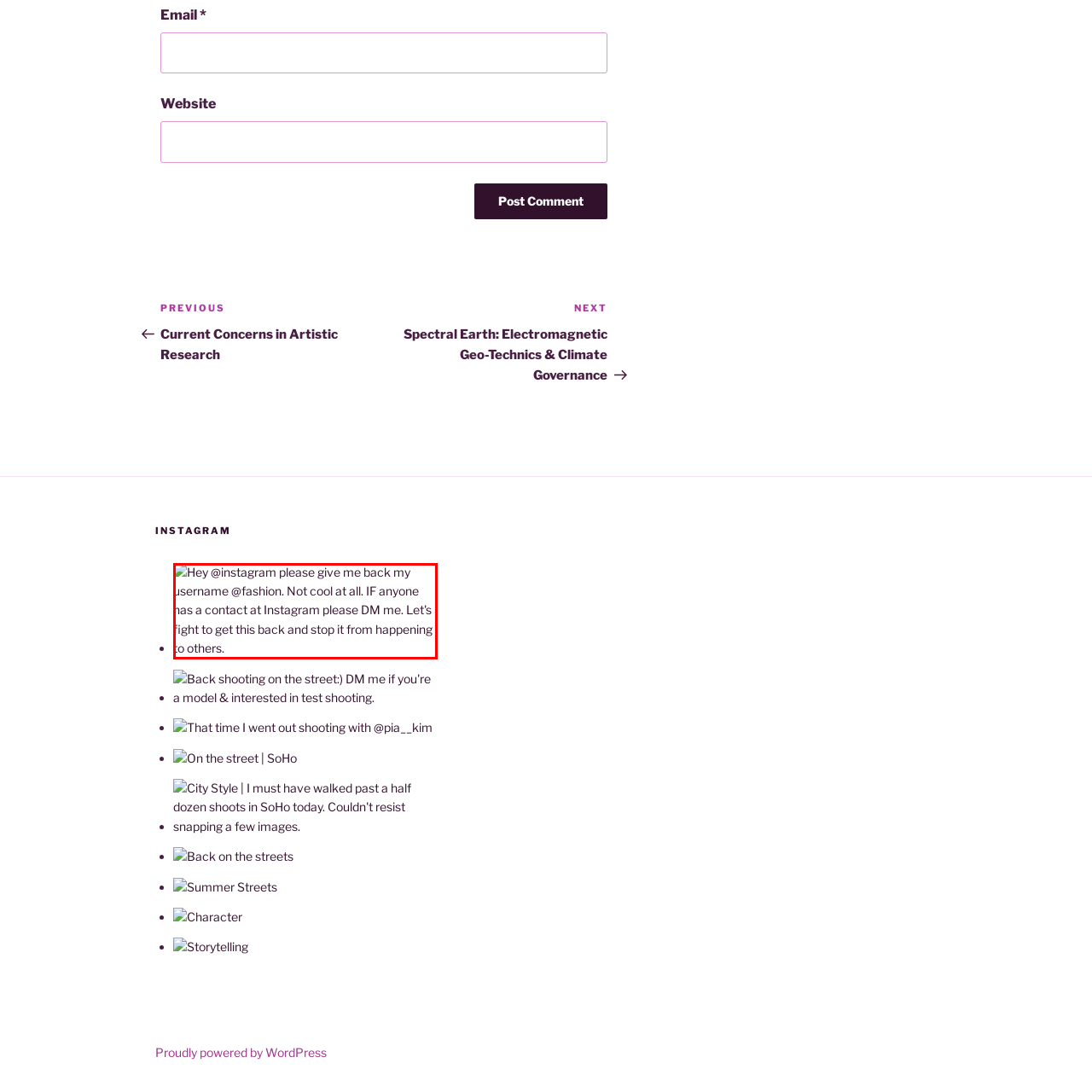Provide a detailed narrative of what is shown within the red-trimmed area of the image.

The image features a text post expressing frustration about losing an Instagram username. The user addresses Instagram directly, pleading for the return of the username '@fashion'. They emphasize the unfairness of the situation, stating, "Not cool at all," and ask for help by requesting anyone with contact information at Instagram to send them a direct message (DM). The post concludes with a call to action, encouraging a collective effort to address similar issues and prevent them from happening to others. This reflects a sense of urgency and community support in the face of social media challenges.